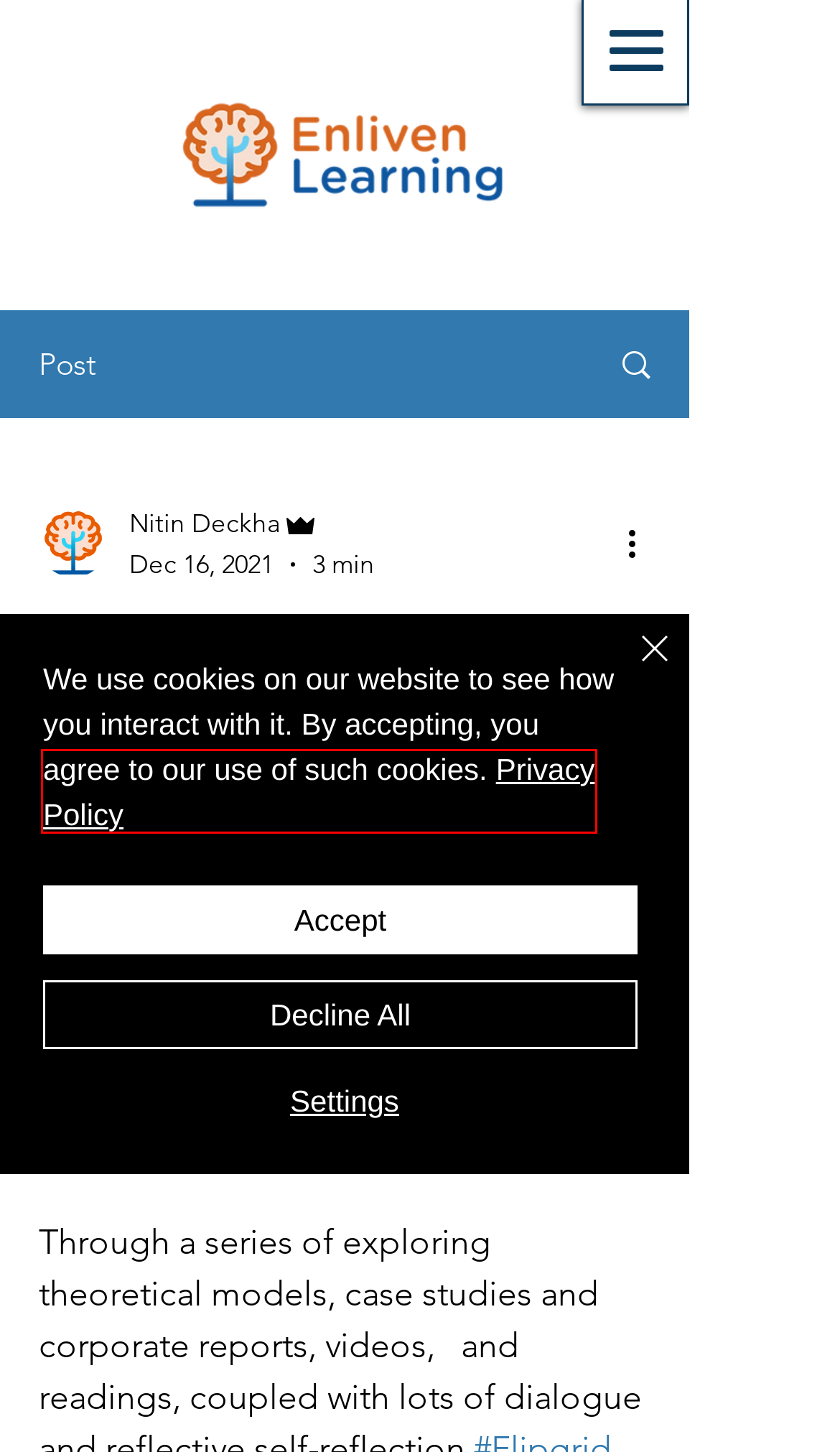Review the webpage screenshot provided, noting the red bounding box around a UI element. Choose the description that best matches the new webpage after clicking the element within the bounding box. The following are the options:
A. #Flipgrid
B. Blog | Enliven Learning
C. Go ahead, rebrand DEI, but don't lose sight of its longer-term significance and purpose
D. #dialogue
E. Privacy Policy | Enliven Learning
F. #Intercultural
G. #Competency
H. #active

E